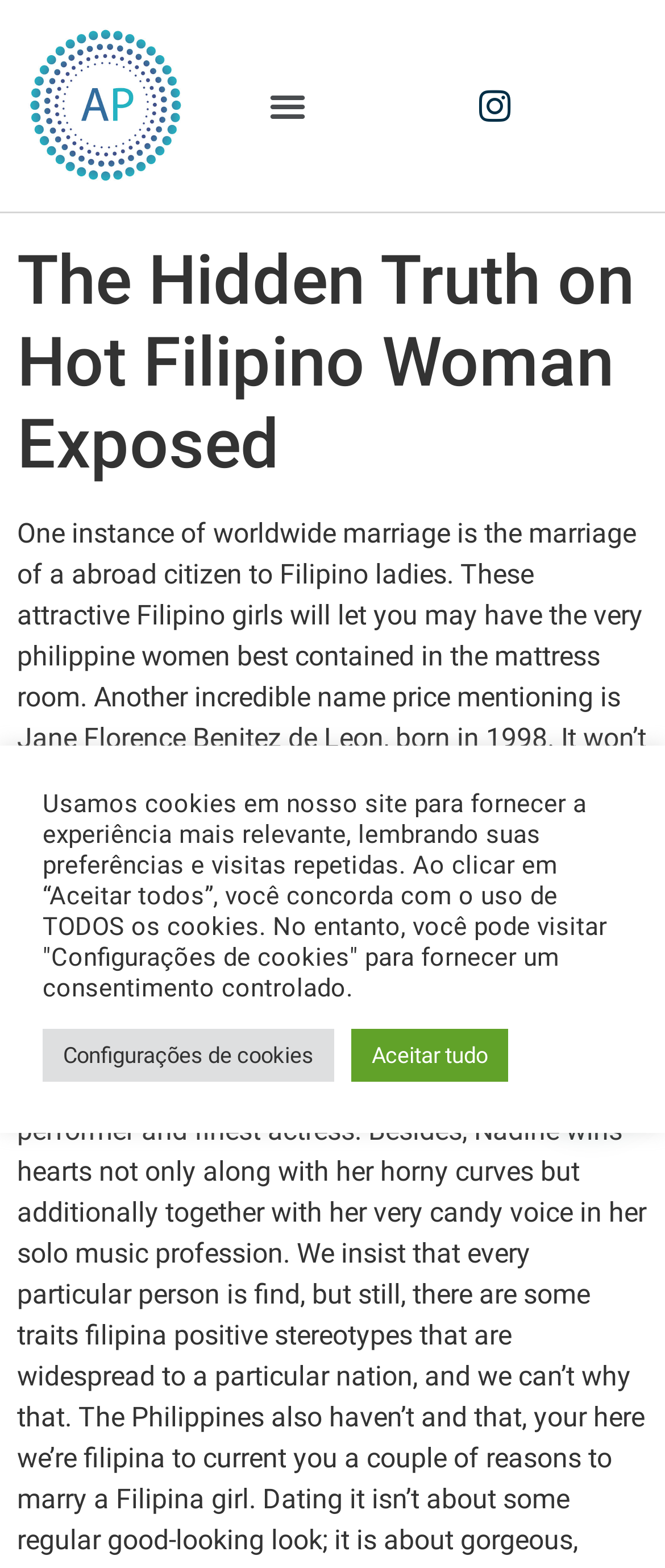Analyze the image and provide a detailed answer to the question: What is the purpose of the button 'Configurações de cookies'?

The button 'Configurações de cookies' is located next to the text 'Usamos cookies em nosso site...' which suggests that it is related to cookie settings. Therefore, the purpose of this button is to configure cookie settings.